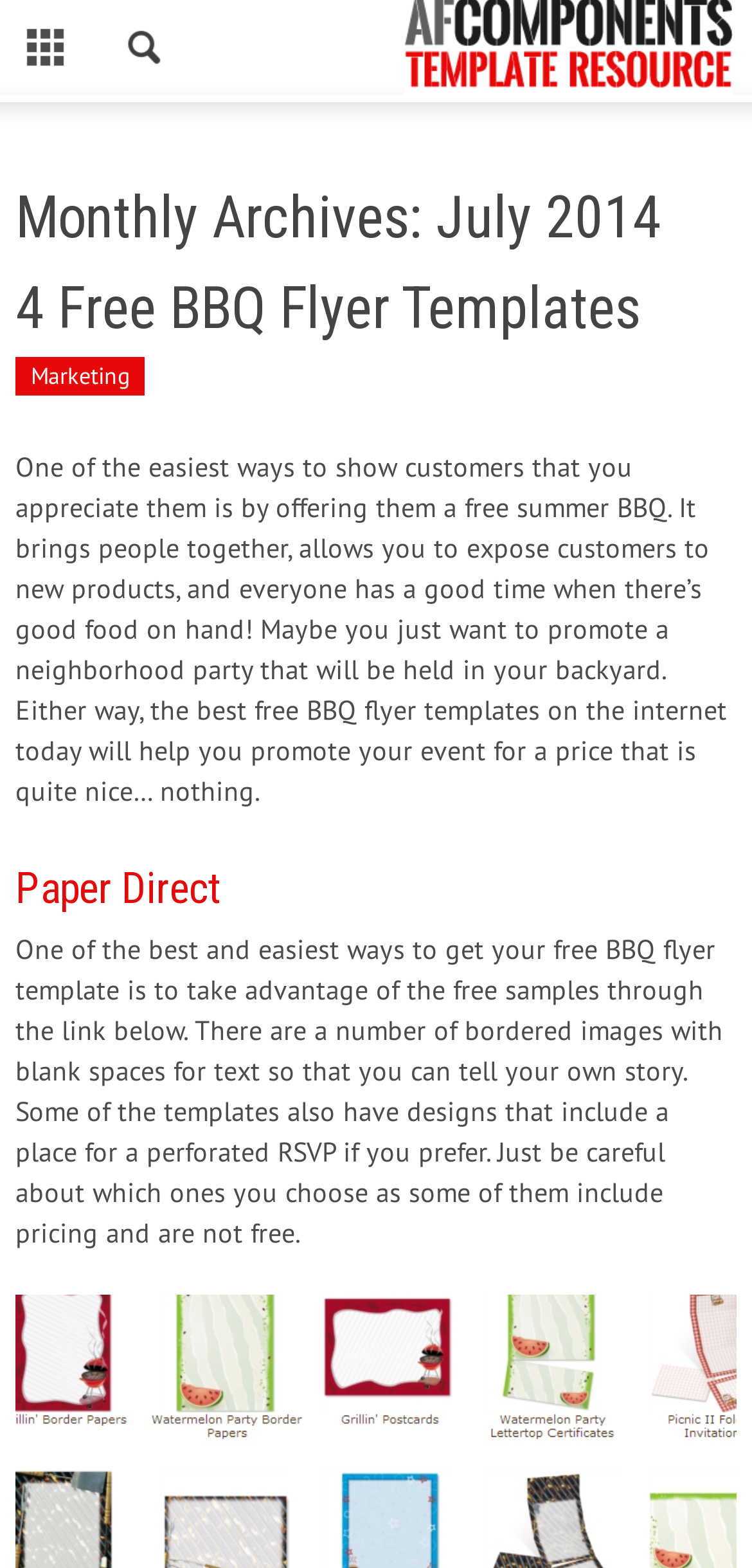Calculate the bounding box coordinates of the UI element given the description: "4 Free BBQ Flyer Templates".

[0.021, 0.175, 0.851, 0.218]